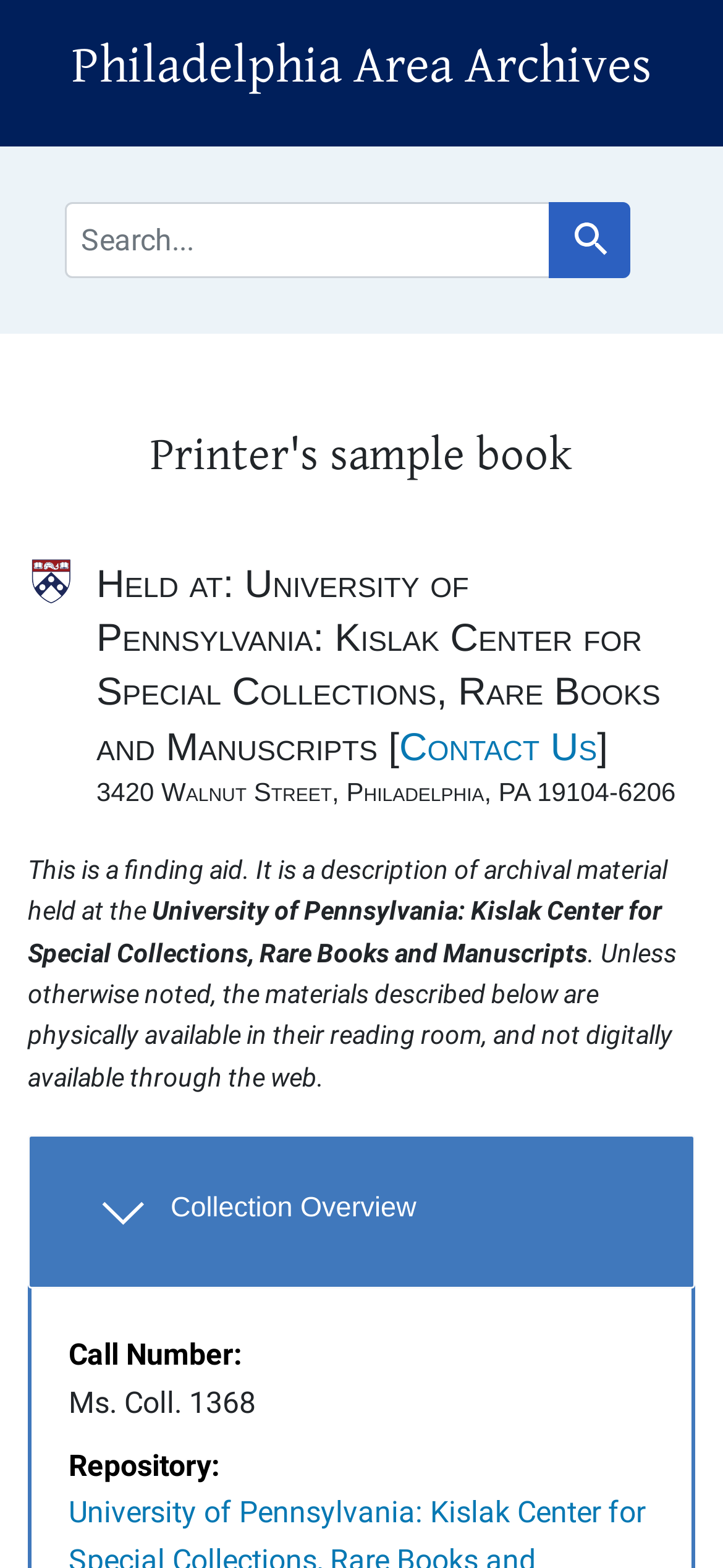What is the purpose of the search function?
Please answer using one word or phrase, based on the screenshot.

Search for archival material